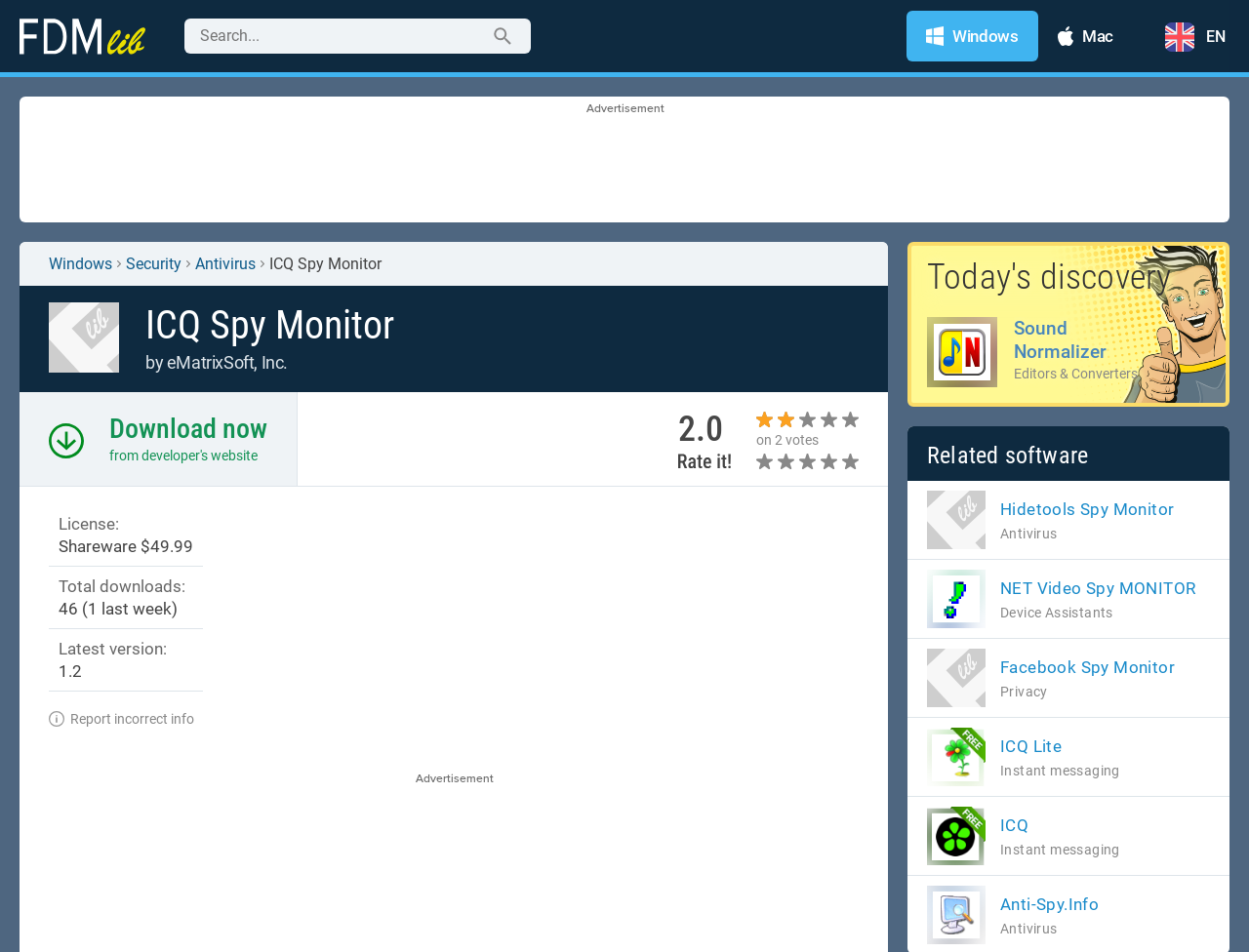Point out the bounding box coordinates of the section to click in order to follow this instruction: "View the details of ICQ Lite".

[0.742, 0.764, 0.897, 0.826]